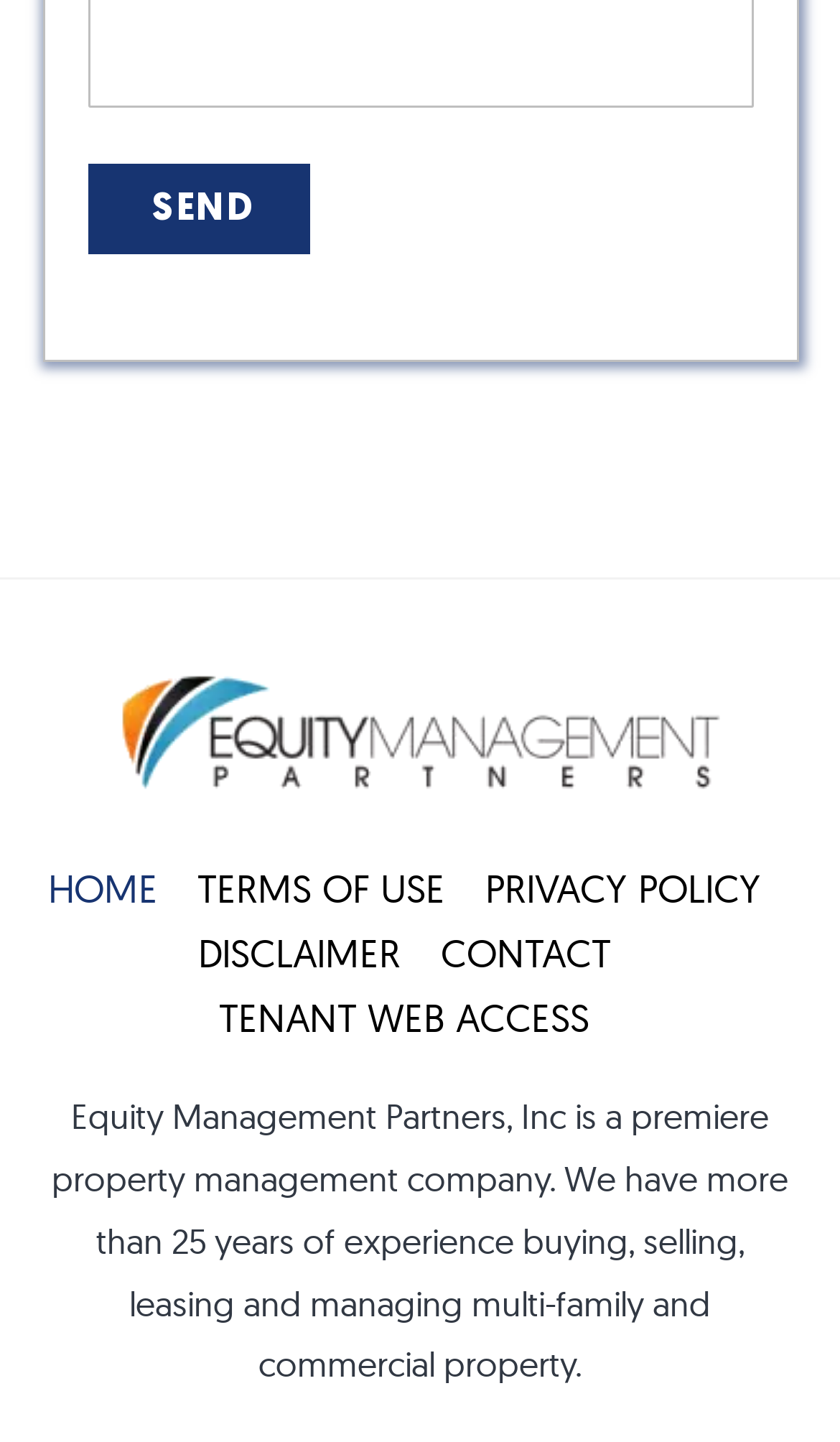Please answer the following question using a single word or phrase: 
What is the purpose of the 'SEND' button?

unknown